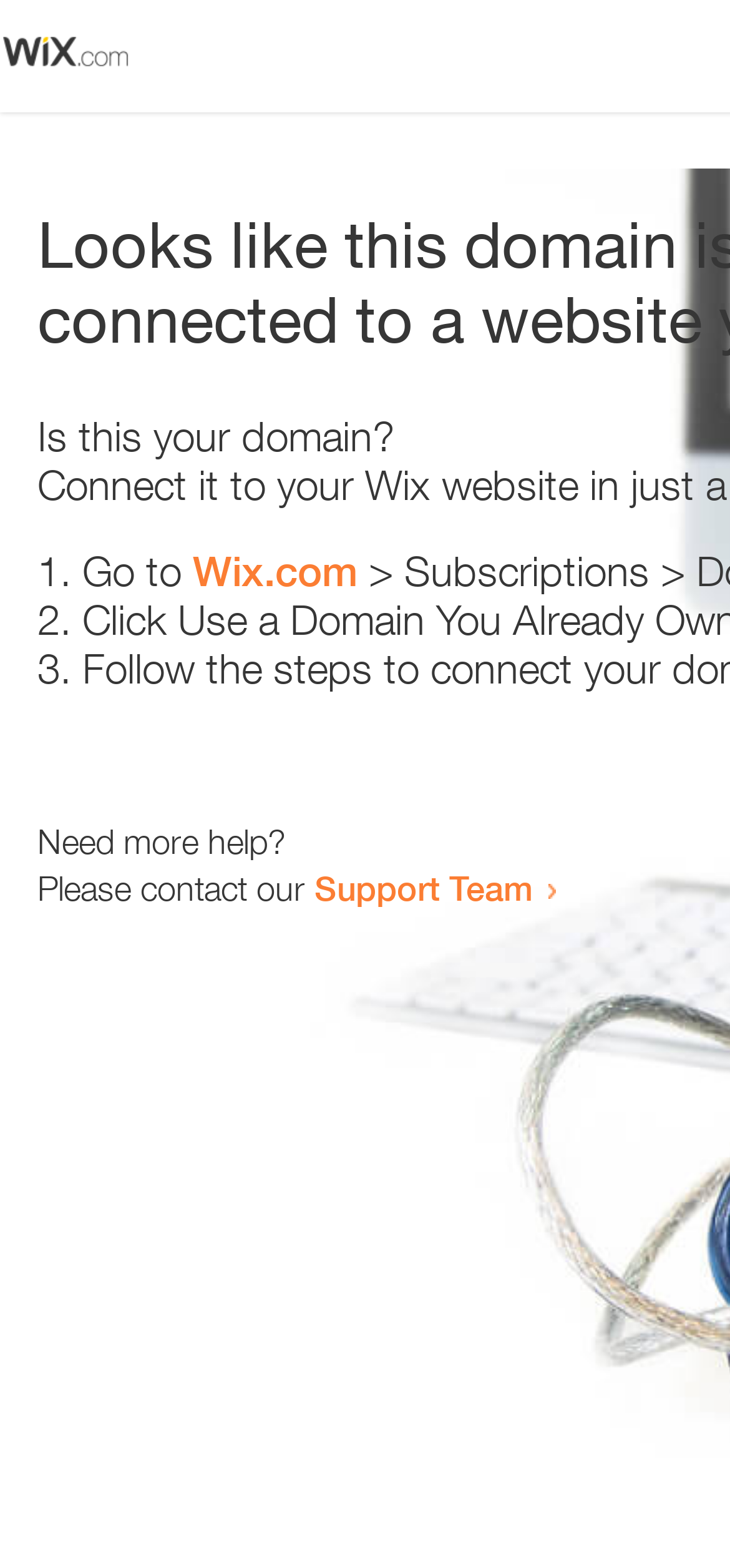Provide a brief response to the question using a single word or phrase: 
What is the position of the image on the webpage?

Top